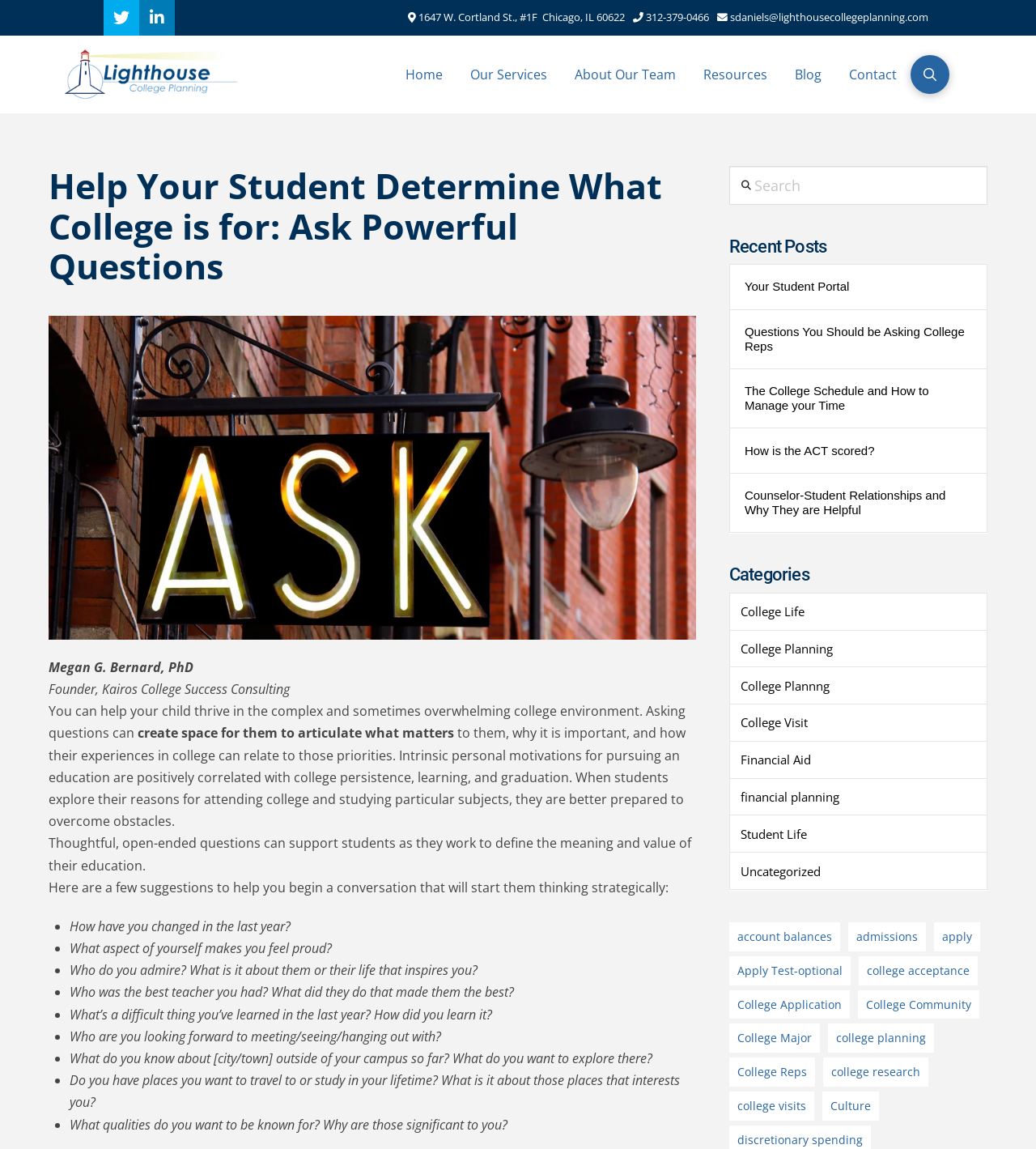Select the bounding box coordinates of the element I need to click to carry out the following instruction: "Search for something".

[0.704, 0.144, 0.953, 0.178]